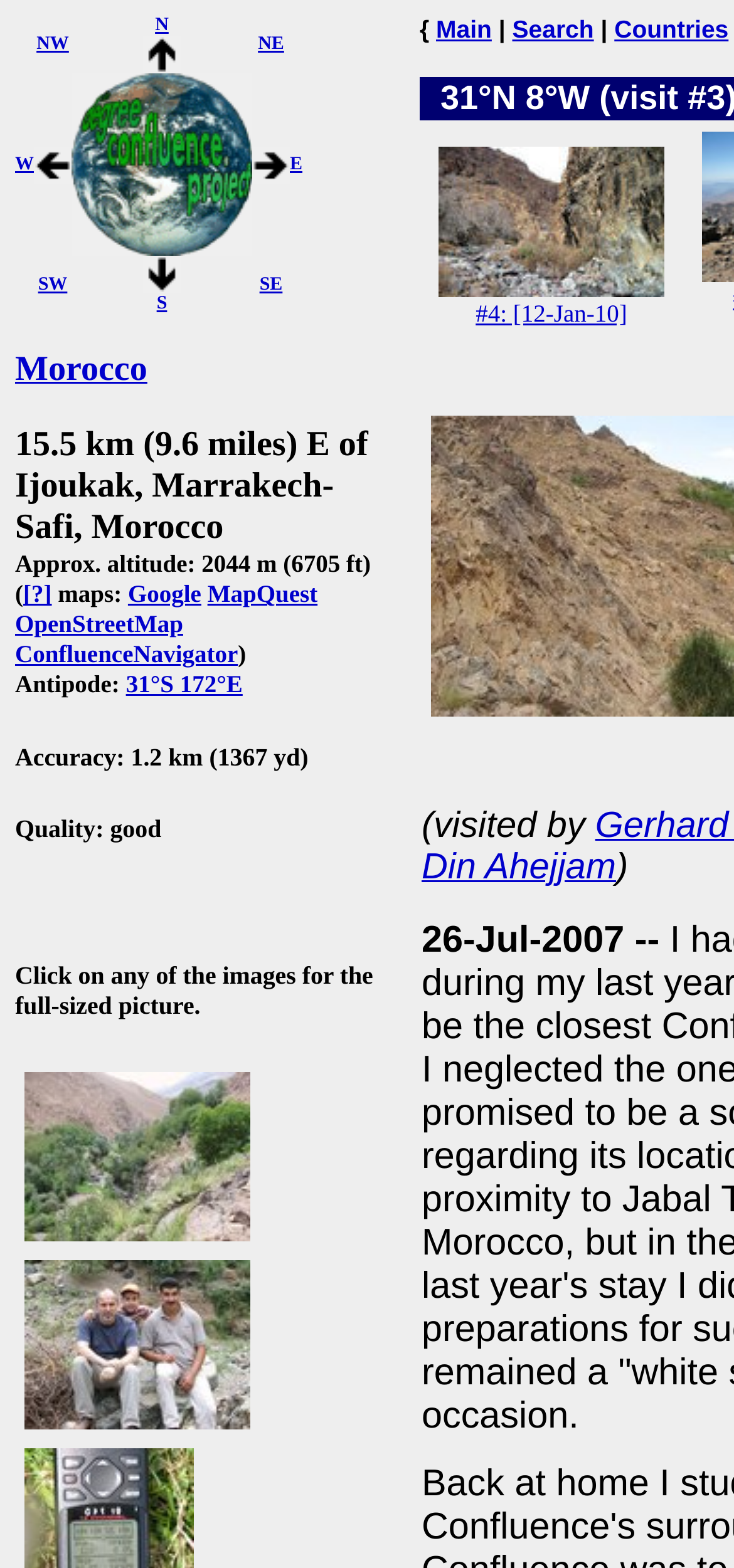Predict the bounding box coordinates of the area that should be clicked to accomplish the following instruction: "Check the antipode location". The bounding box coordinates should consist of four float numbers between 0 and 1, i.e., [left, top, right, bottom].

[0.171, 0.428, 0.331, 0.446]